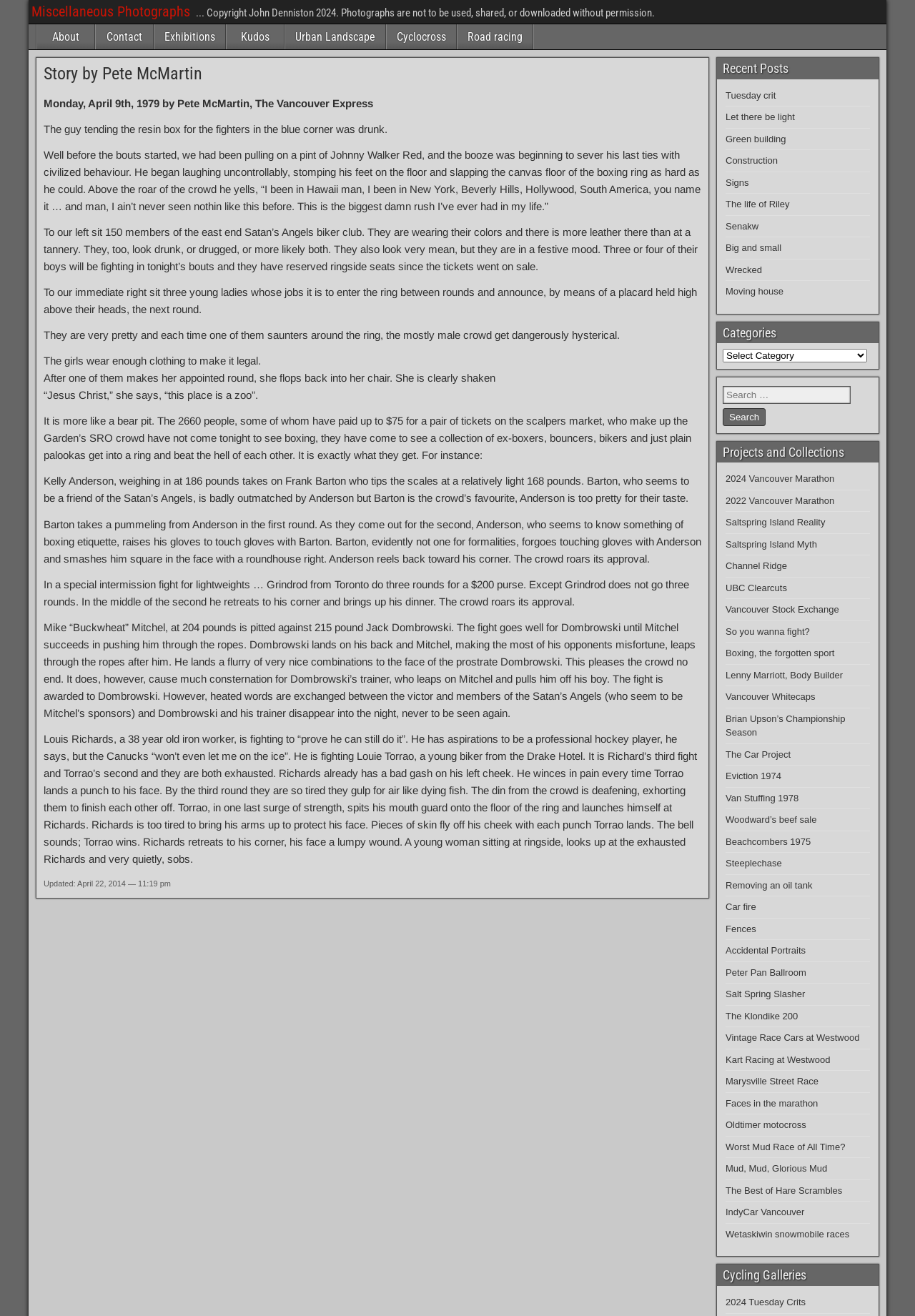What is the principal heading displayed on the webpage?

Story by Pete McMartin